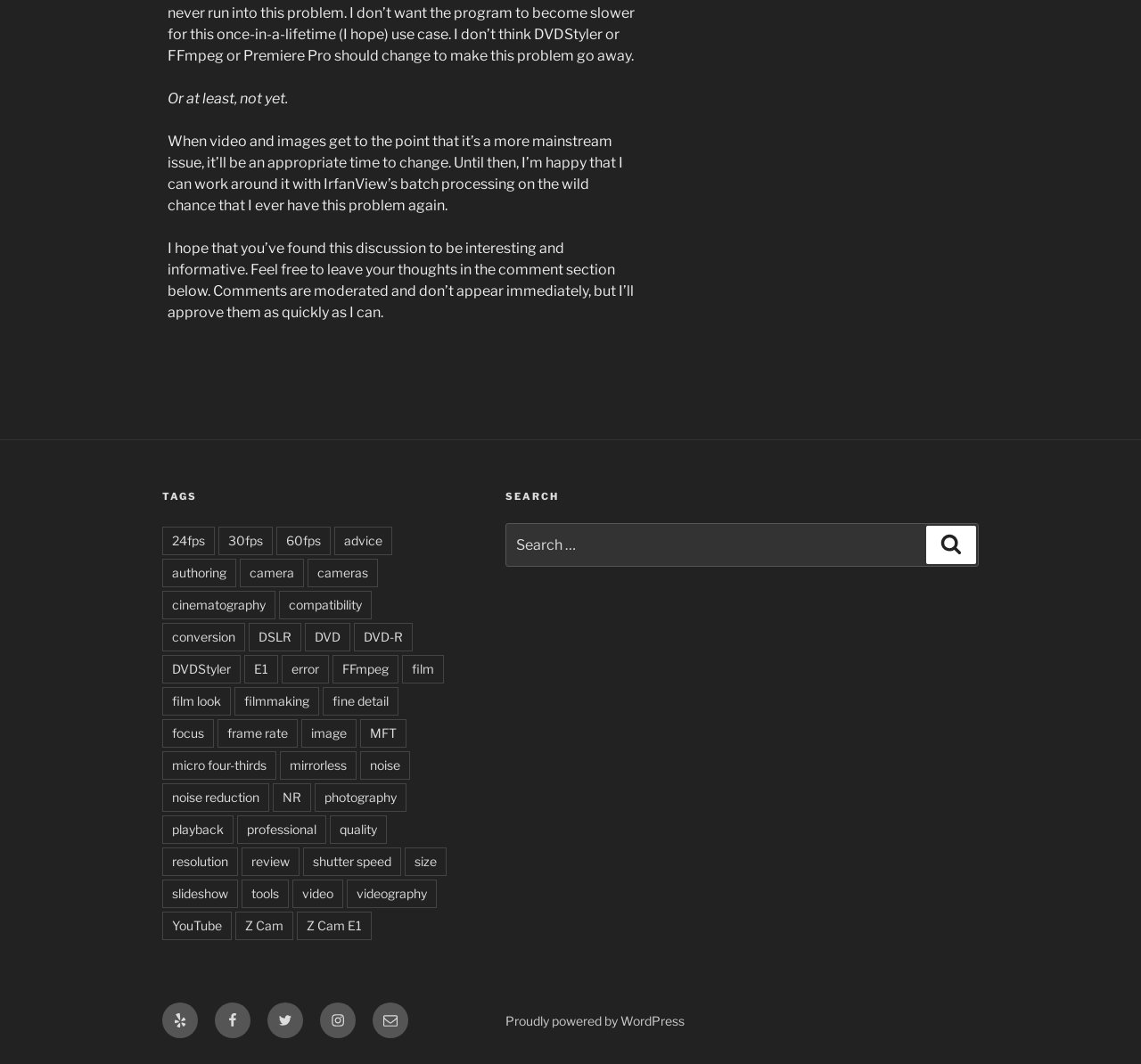Highlight the bounding box coordinates of the element you need to click to perform the following instruction: "Search for something."

None